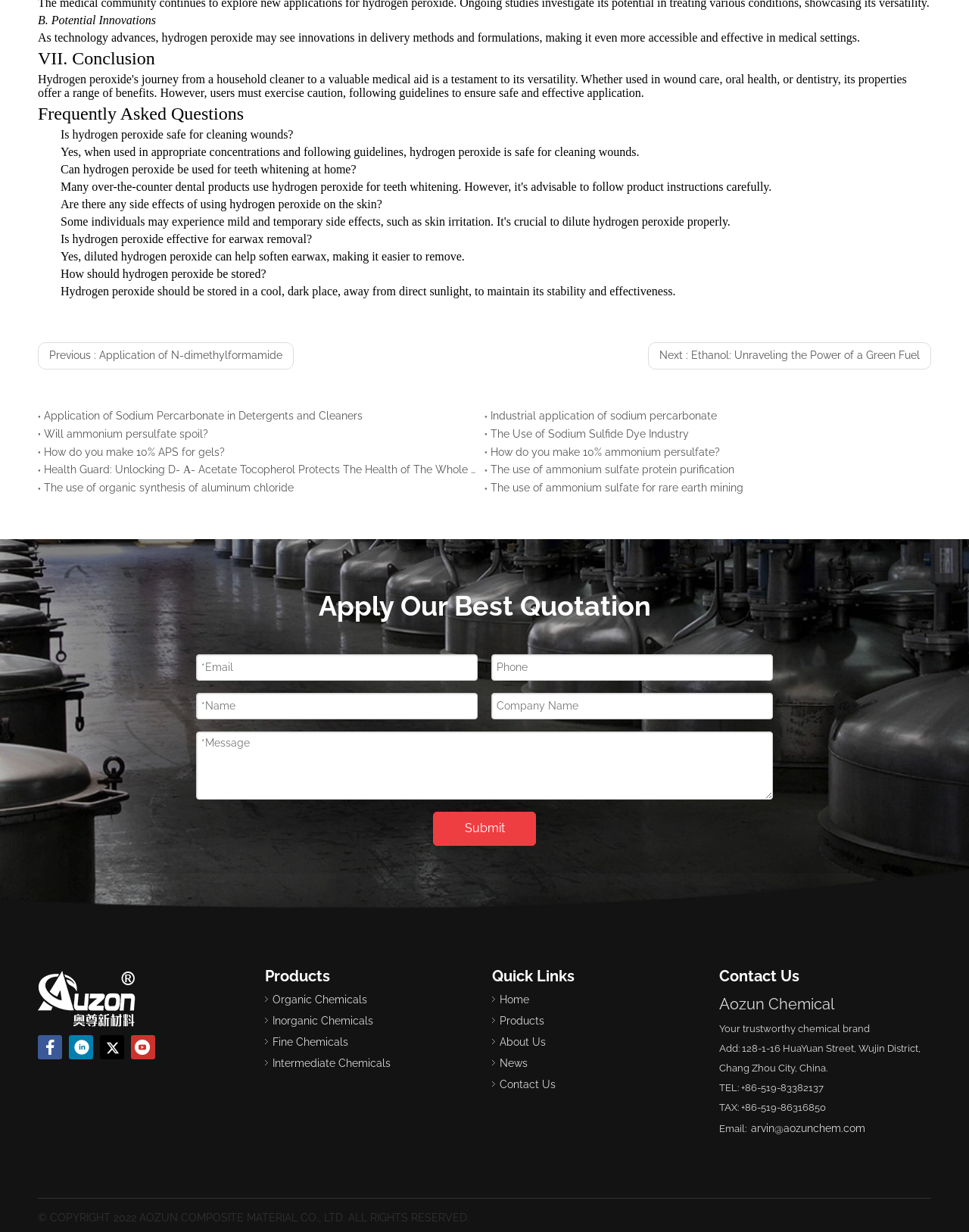Reply to the question with a single word or phrase:
How many social media links are provided at the bottom of the webpage?

4